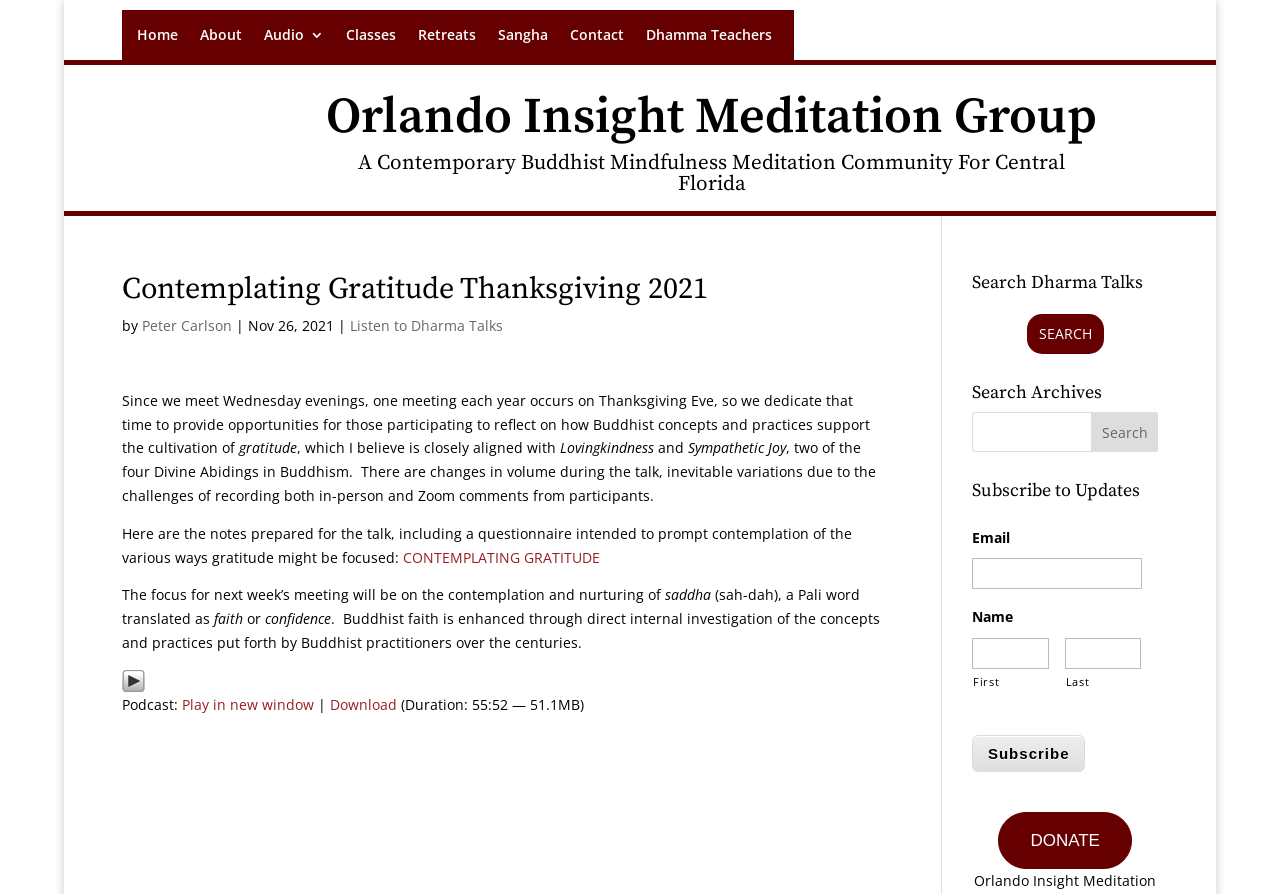Determine the main headline from the webpage and extract its text.

Contemplating Gratitude Thanksgiving 2021